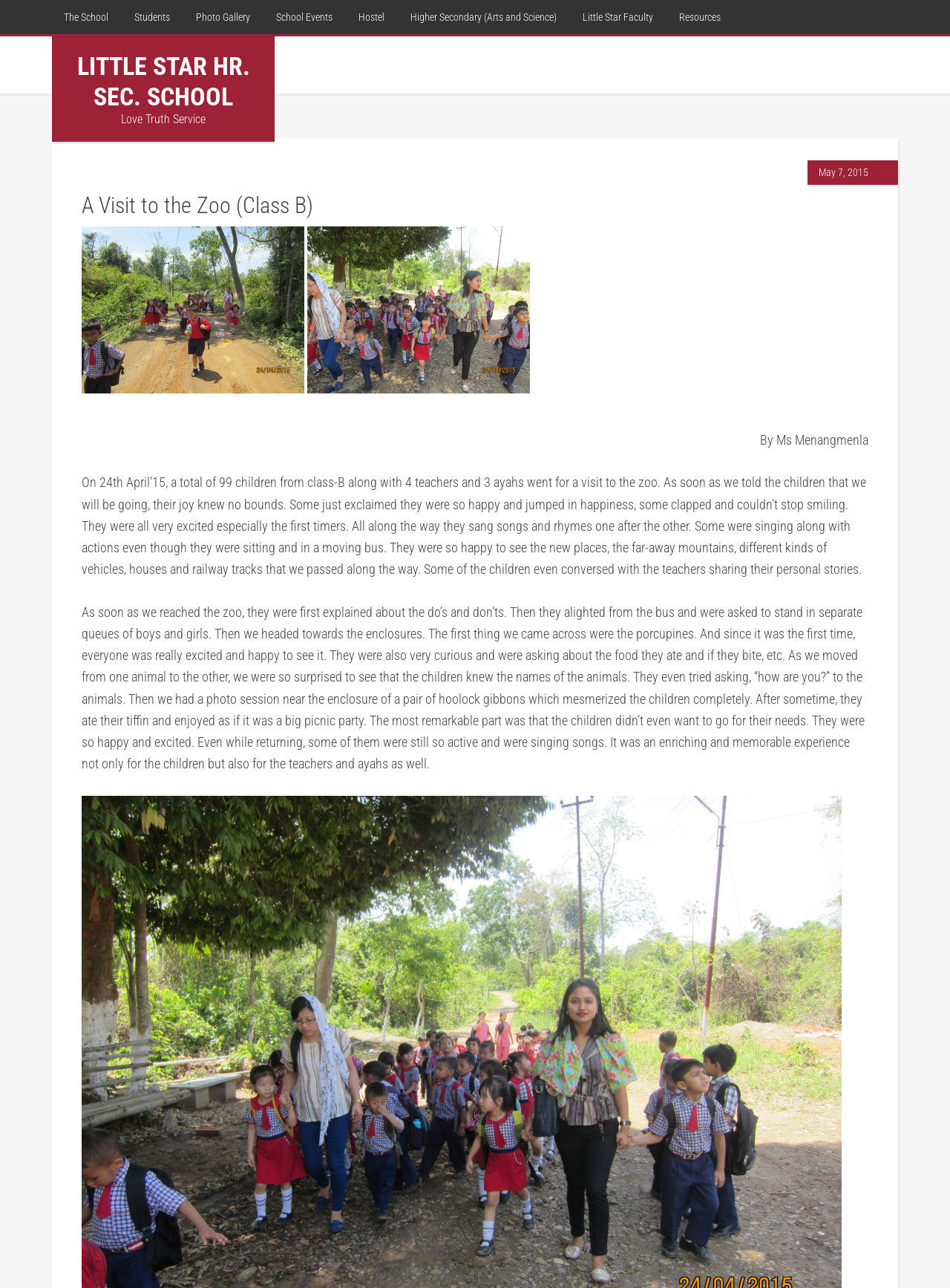Utilize the details in the image to thoroughly answer the following question: How many links are in the navigation menu?

I counted the number of links in the navigation menu, which are 'The School', 'Students', 'Photo Gallery', 'School Events', 'Hostel', 'Higher Secondary (Arts and Science)', 'Little Star Faculty', 'Resources', and 'LITTLE STAR HR. SEC. SCHOOL'.